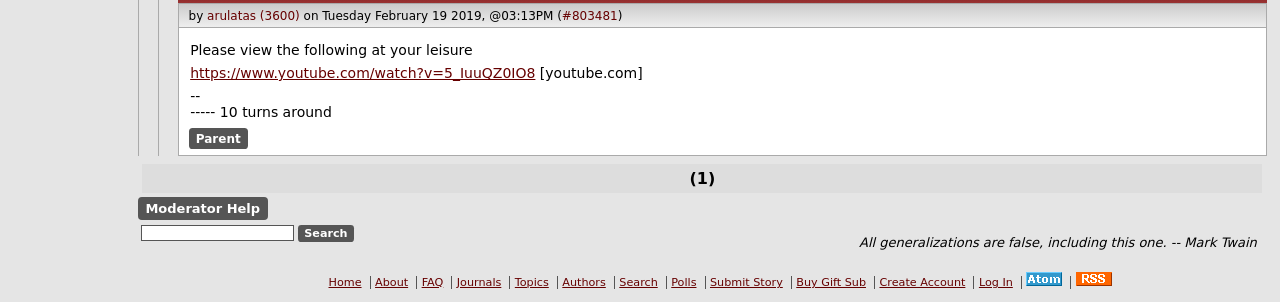Provide the bounding box coordinates of the UI element this sentence describes: "Moderator Help".

[0.107, 0.653, 0.209, 0.729]